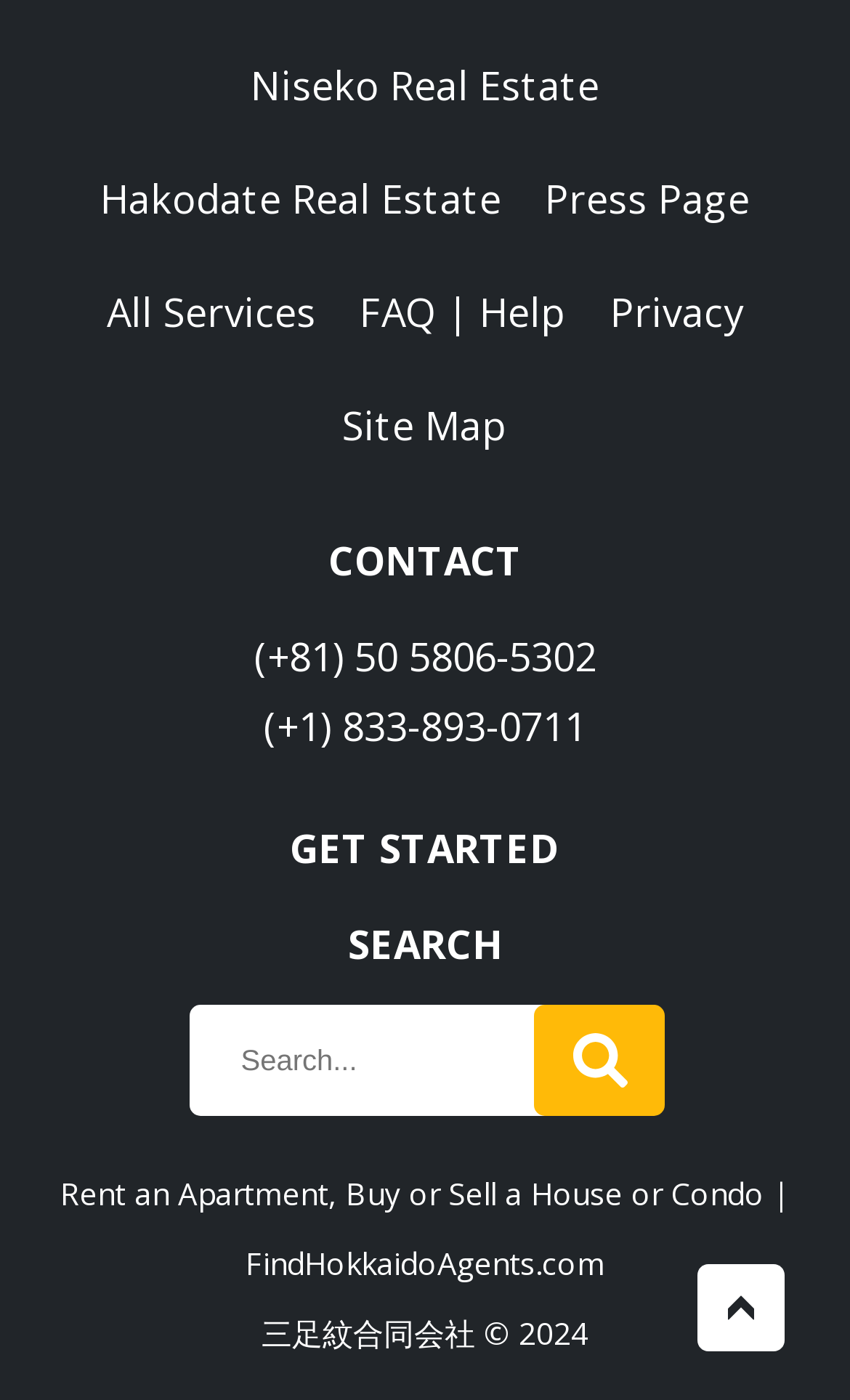What is the purpose of the textbox?
Please provide a detailed answer to the question.

I found a textbox with the placeholder text 'Search...' at coordinates [0.222, 0.717, 0.778, 0.796]. This suggests that the purpose of the textbox is to allow users to search for something, likely related to real estate.